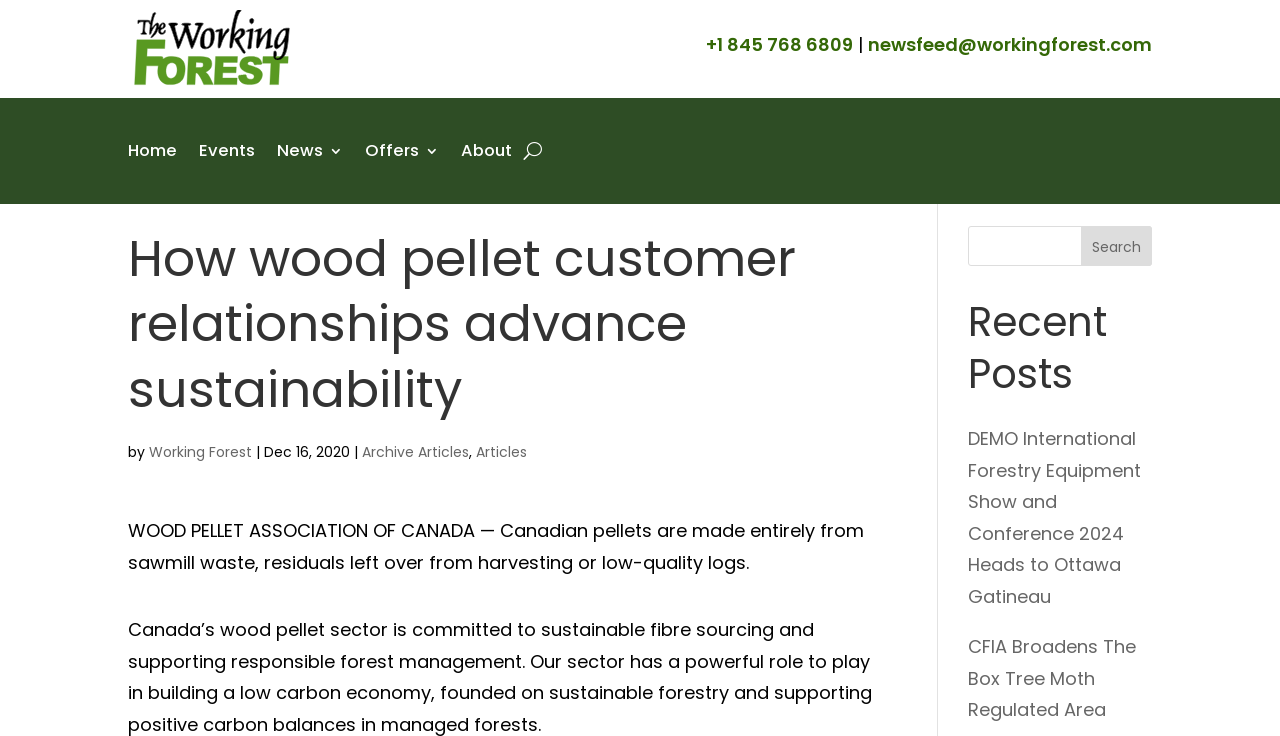Determine the bounding box coordinates of the clickable element to achieve the following action: 'Check the recent posts'. Provide the coordinates as four float values between 0 and 1, formatted as [left, top, right, bottom].

[0.756, 0.402, 0.9, 0.558]